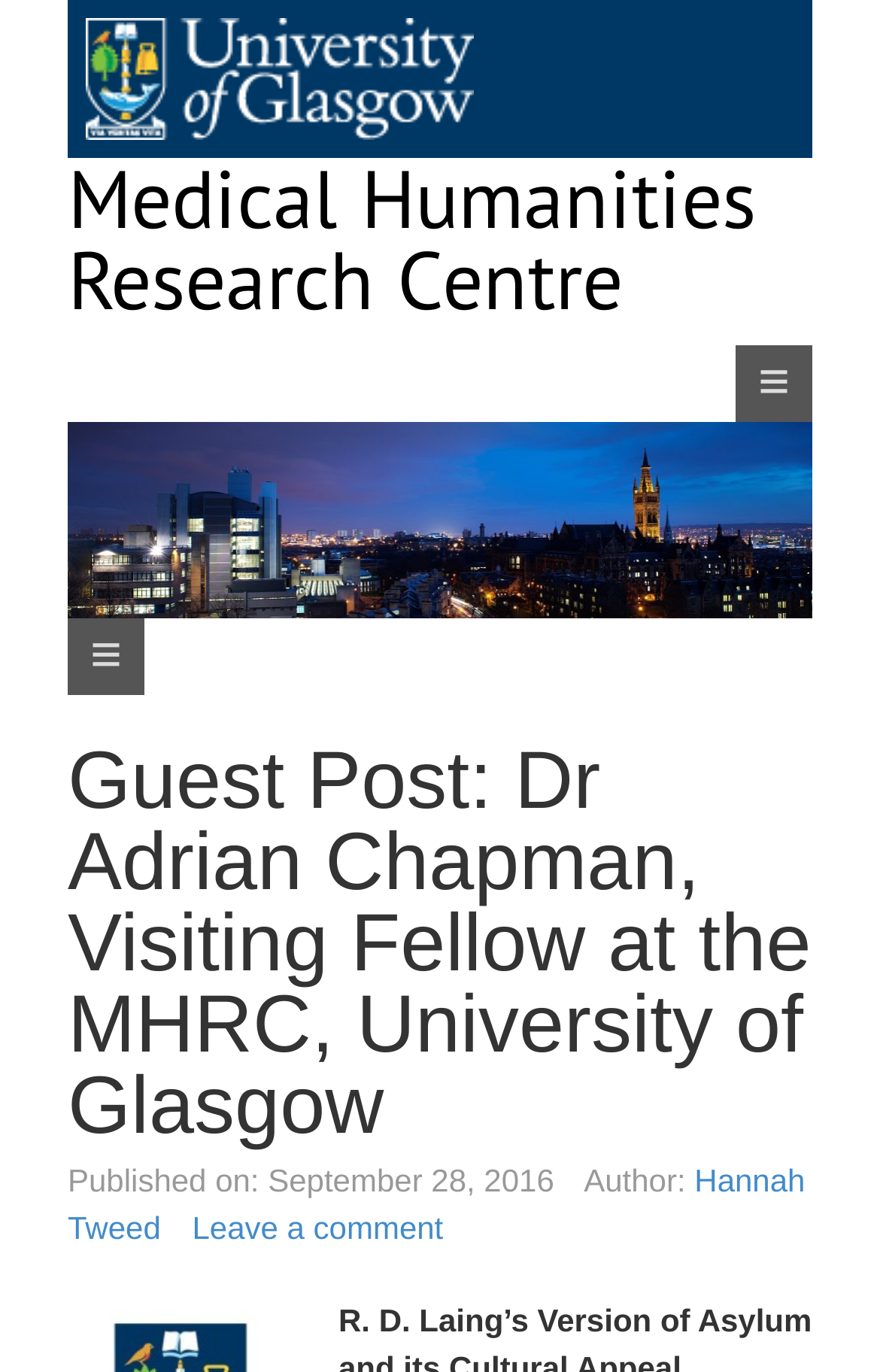Identify and provide the bounding box coordinates of the UI element described: "Navigation". The coordinates should be formatted as [left, top, right, bottom], with each number being a float between 0 and 1.

[0.836, 0.252, 0.923, 0.308]